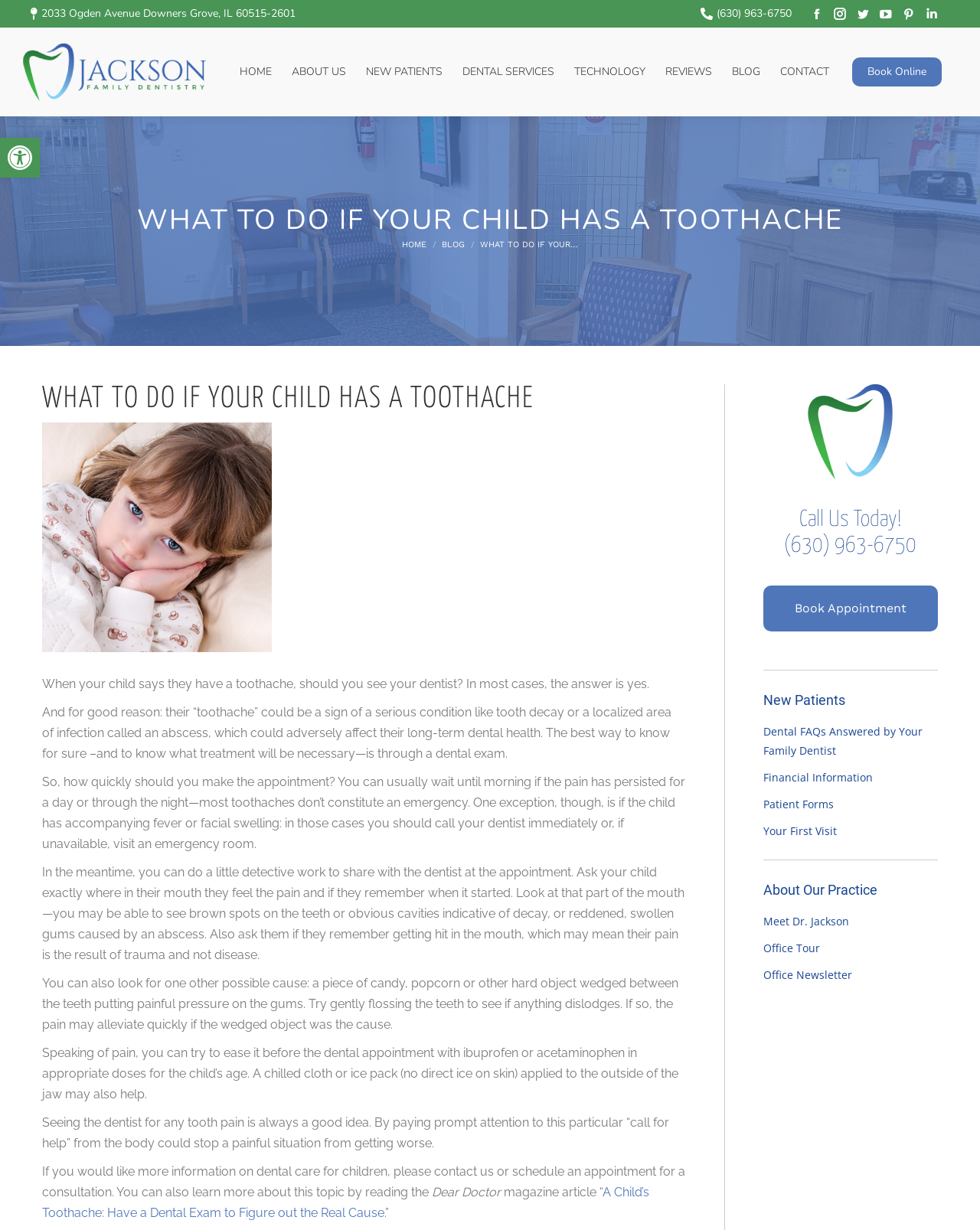Identify the bounding box of the UI component described as: "Home".

[0.245, 0.05, 0.277, 0.067]